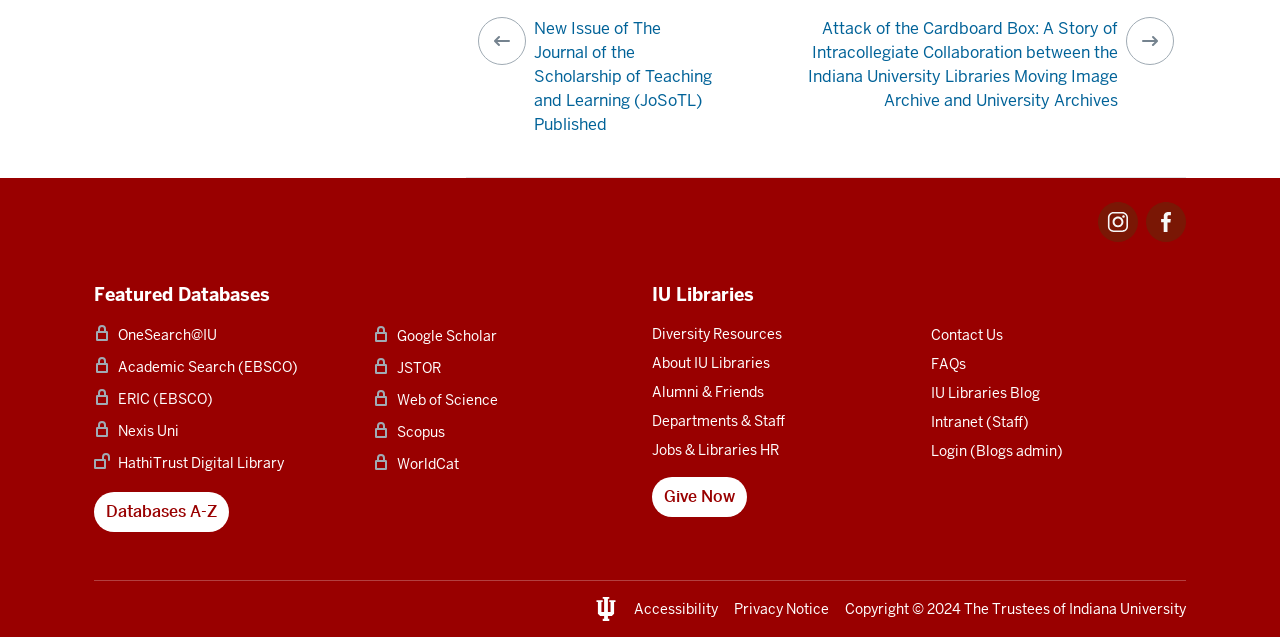Determine the bounding box coordinates of the clickable region to carry out the instruction: "Search in OneSearch@IU".

[0.092, 0.511, 0.17, 0.544]